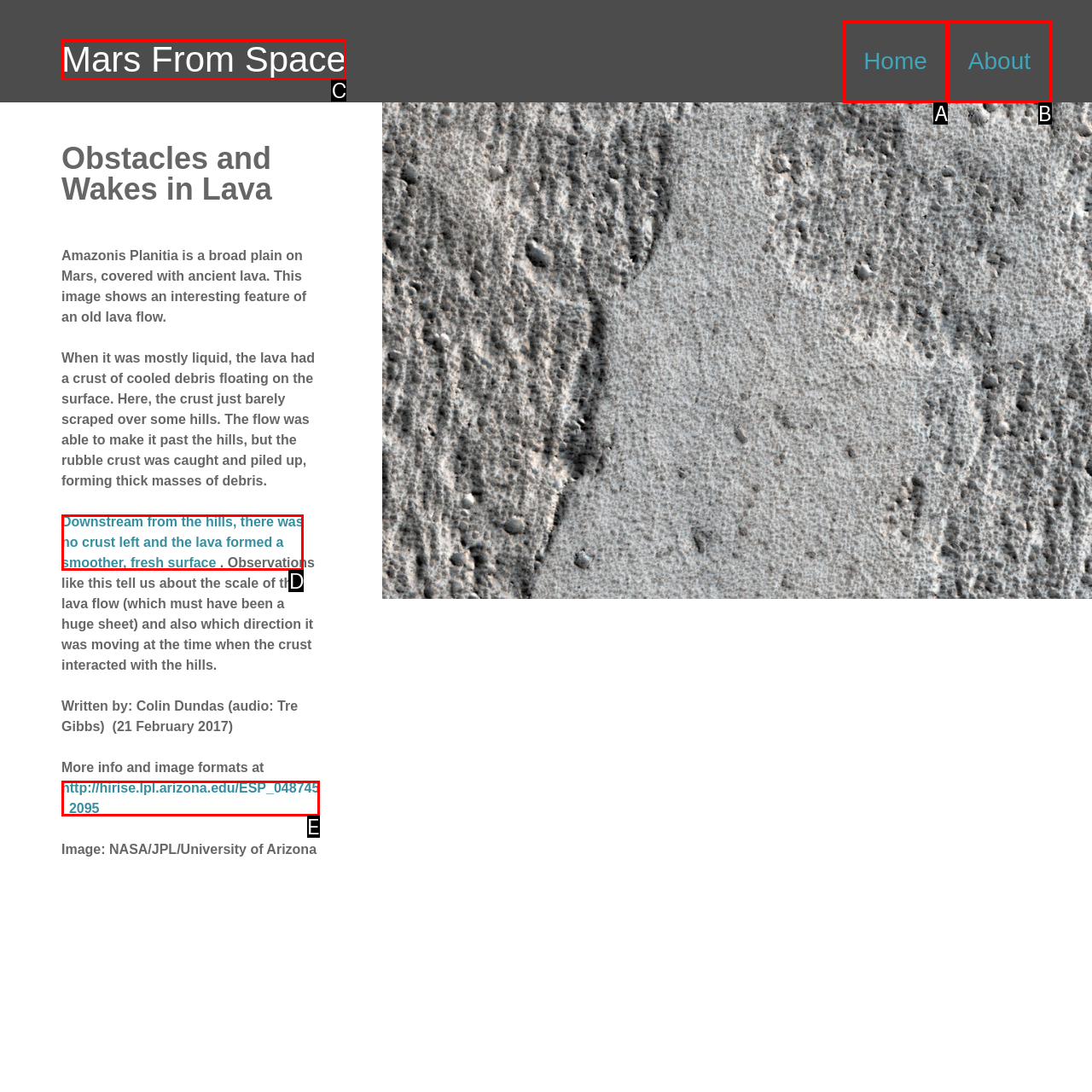Determine which option fits the following description: About
Answer with the corresponding option's letter directly.

B